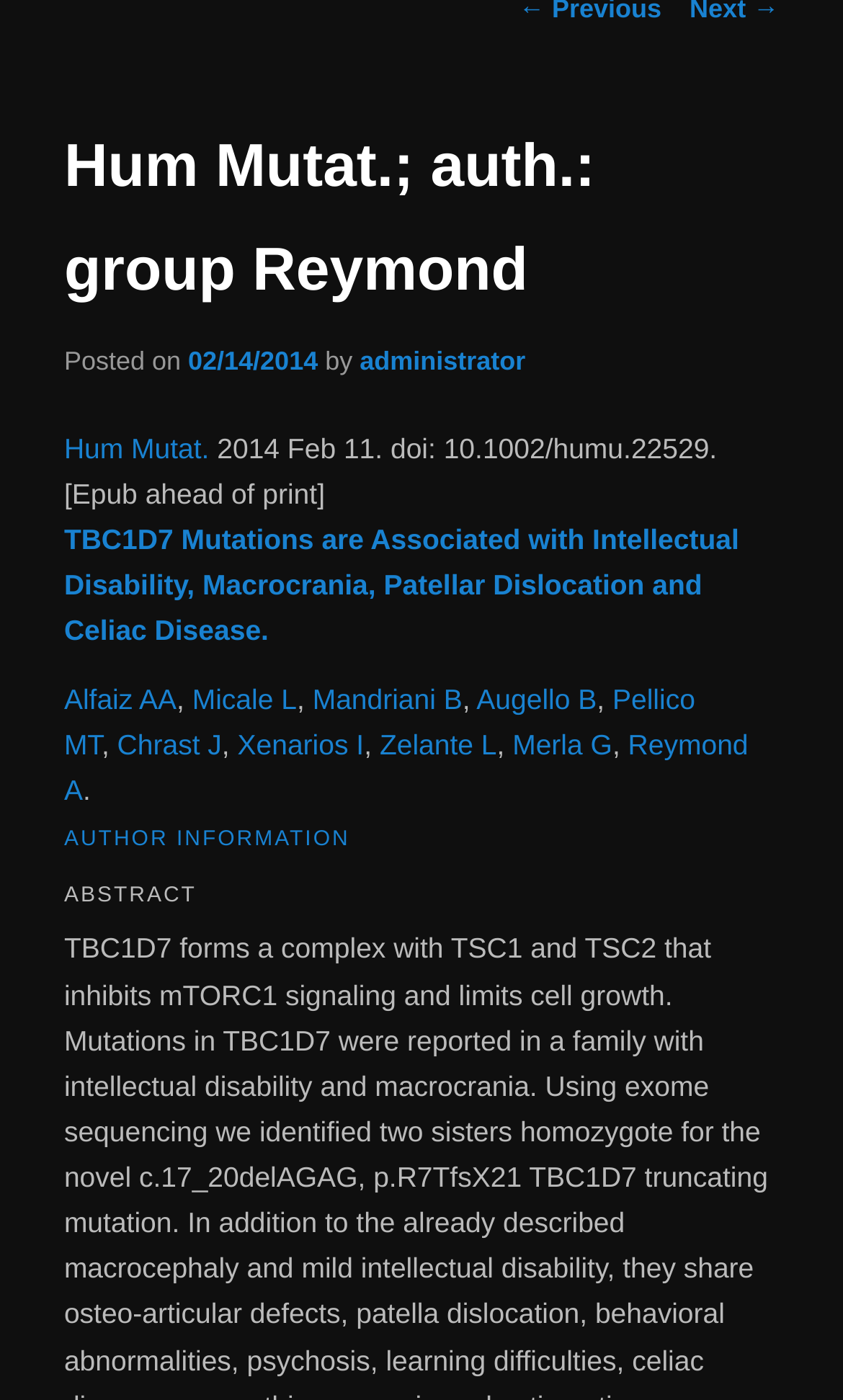Please determine the bounding box coordinates, formatted as (top-left x, top-left y, bottom-right x, bottom-right y), with all values as floating point numbers between 0 and 1. Identify the bounding box of the region described as: administrator

[0.427, 0.247, 0.623, 0.268]